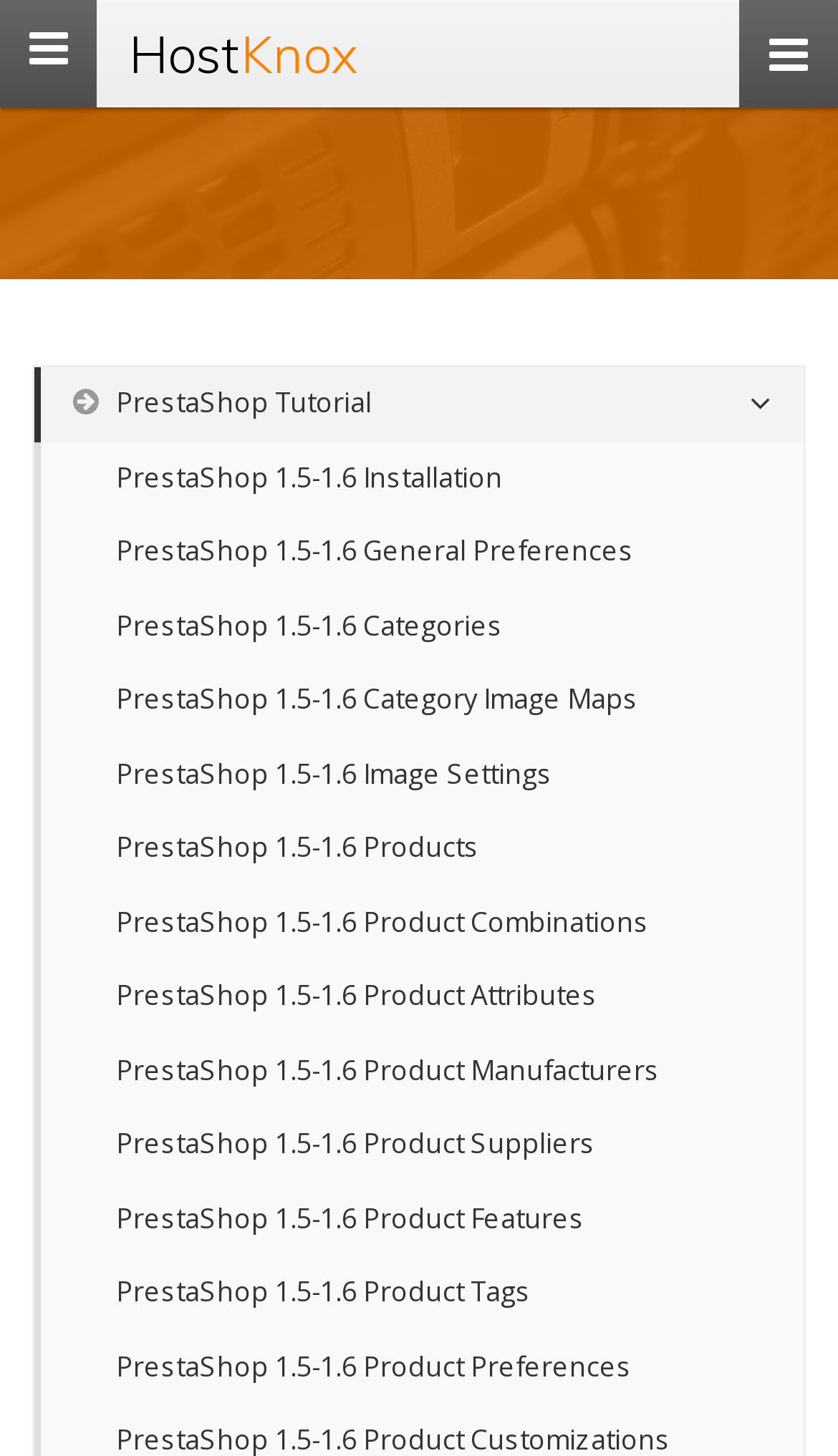Extract the top-level heading from the webpage and provide its text.

PrestaShop 1.5/1.6 Customers Tutorial